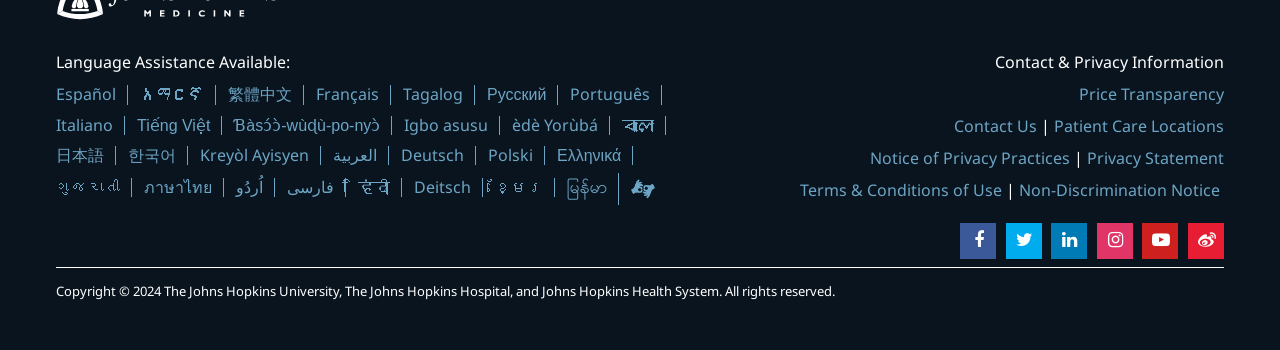Identify the bounding box coordinates of the clickable section necessary to follow the following instruction: "Follow on Facebook". The coordinates should be presented as four float numbers from 0 to 1, i.e., [left, top, right, bottom].

[0.75, 0.638, 0.778, 0.741]